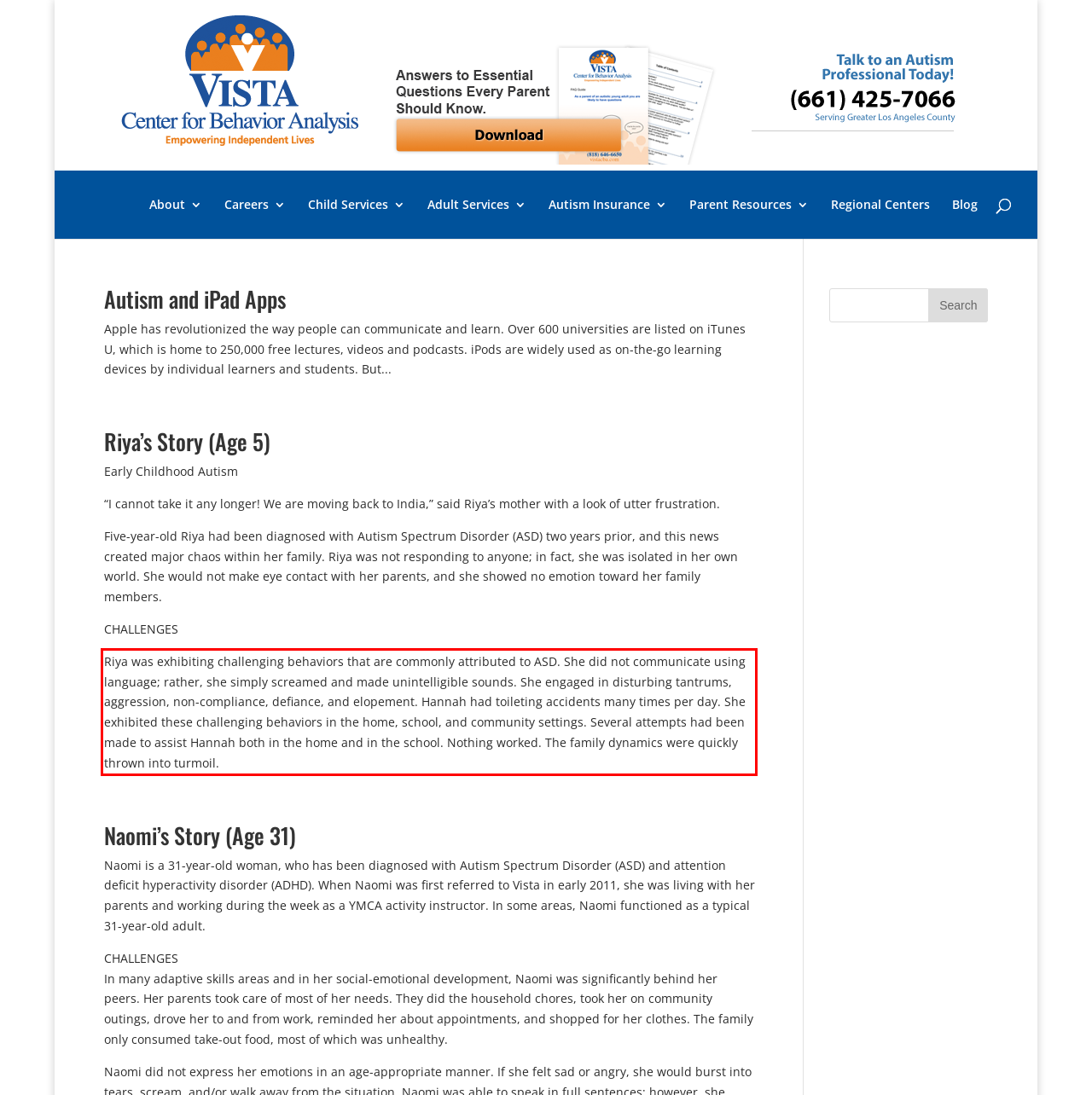Given the screenshot of a webpage, identify the red rectangle bounding box and recognize the text content inside it, generating the extracted text.

Riya was exhibiting challenging behaviors that are commonly attributed to ASD. She did not communicate using language; rather, she simply screamed and made unintelligible sounds. She engaged in disturbing tantrums, aggression, non-compliance, defiance, and elopement. Hannah had toileting accidents many times per day. She exhibited these challenging behaviors in the home, school, and community settings. Several attempts had been made to assist Hannah both in the home and in the school. Nothing worked. The family dynamics were quickly thrown into turmoil.